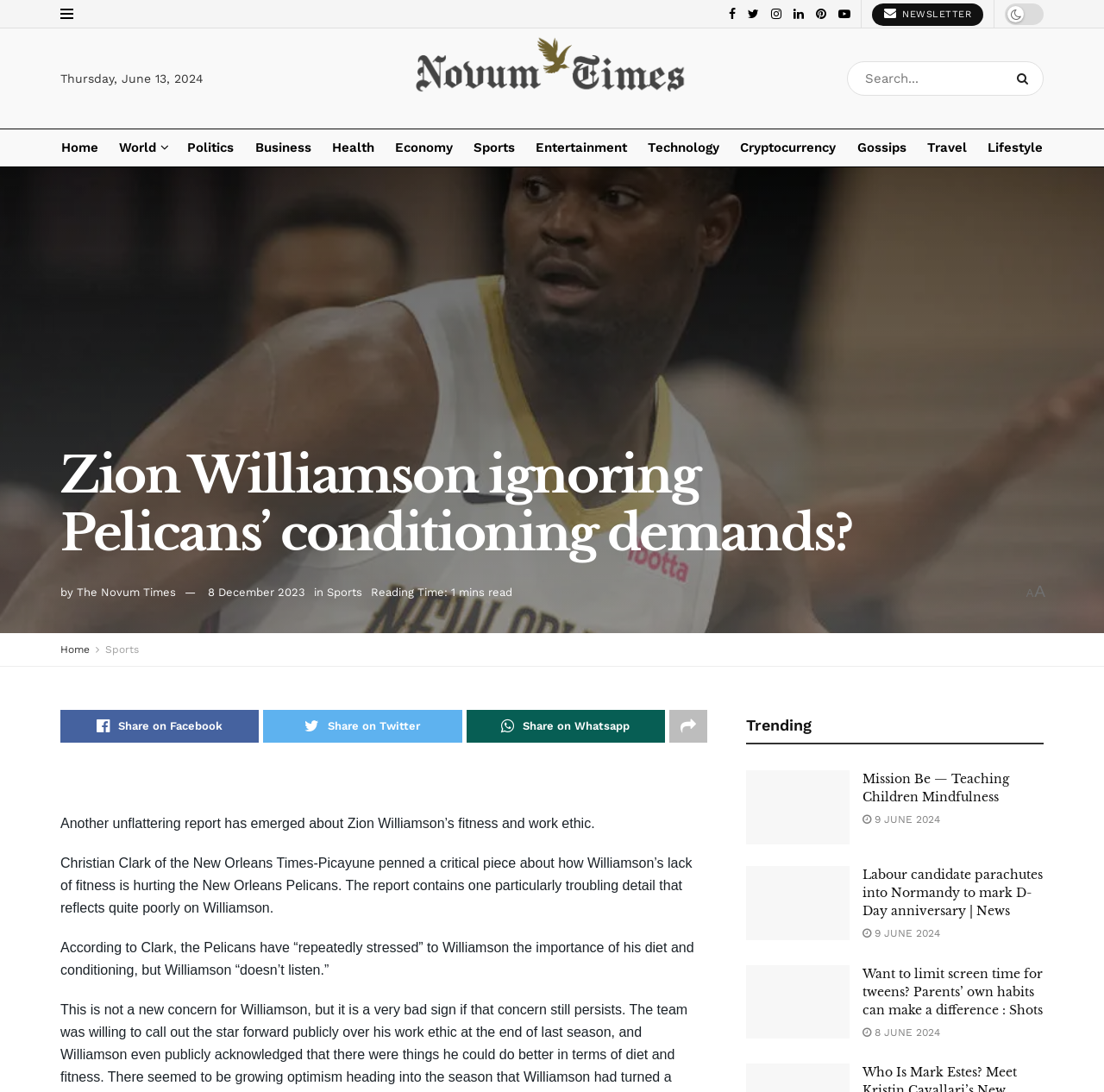Find the bounding box coordinates of the area that needs to be clicked in order to achieve the following instruction: "Read the latest news". The coordinates should be specified as four float numbers between 0 and 1, i.e., [left, top, right, bottom].

[0.676, 0.706, 0.945, 0.773]